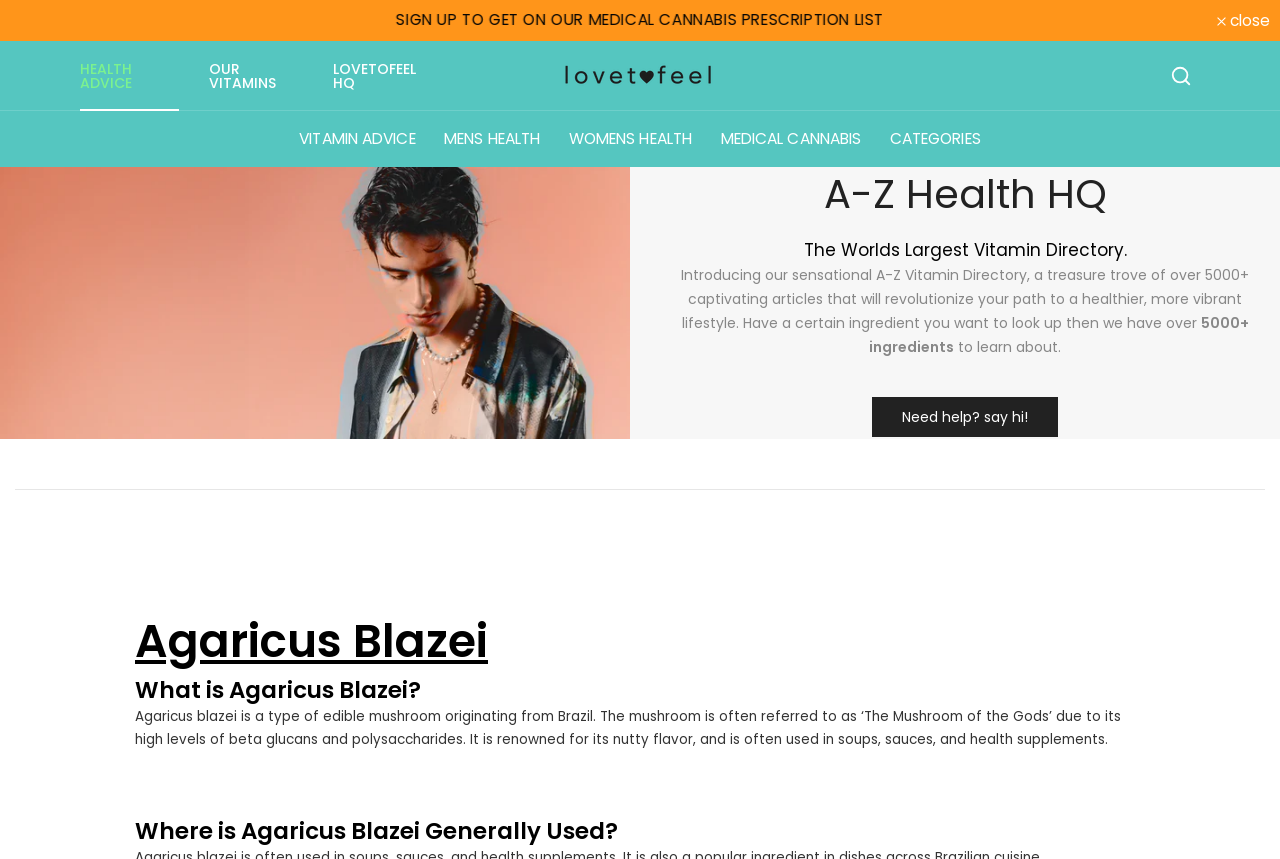Please give a succinct answer using a single word or phrase:
What is Agaricus Blazei?

A type of edible mushroom